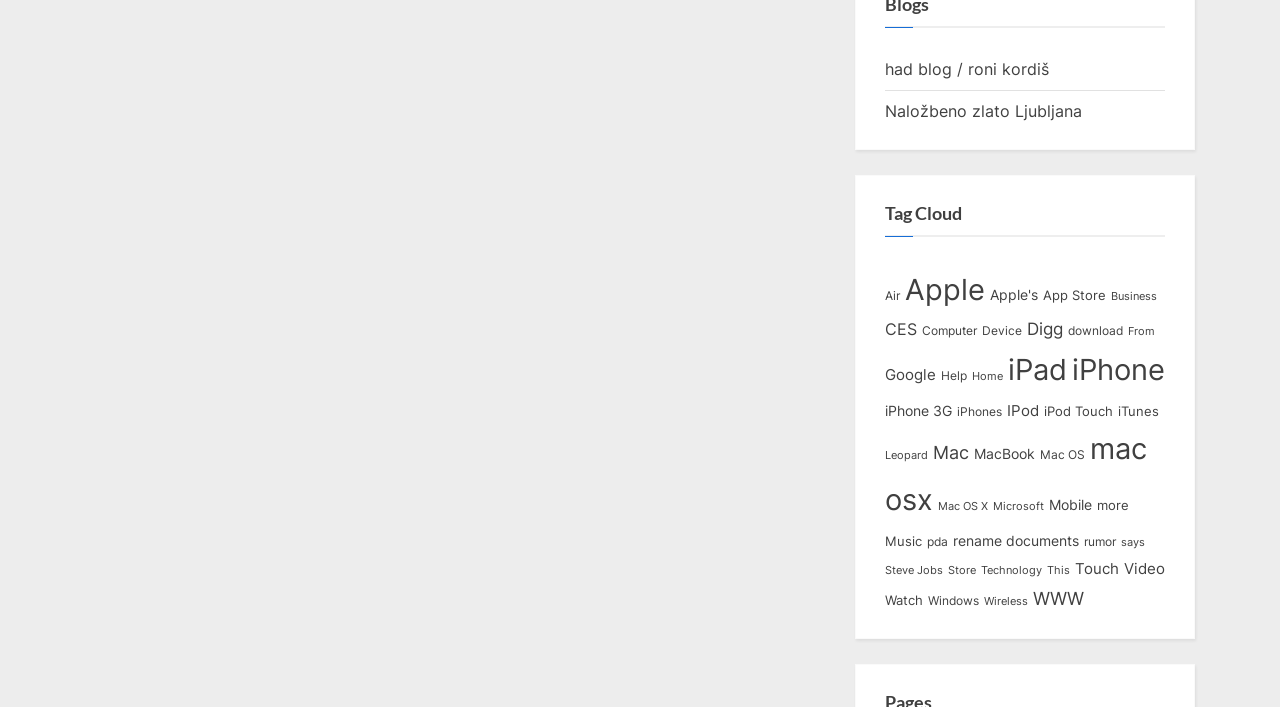Answer the question briefly using a single word or phrase: 
What is the category with the fewest items?

Home